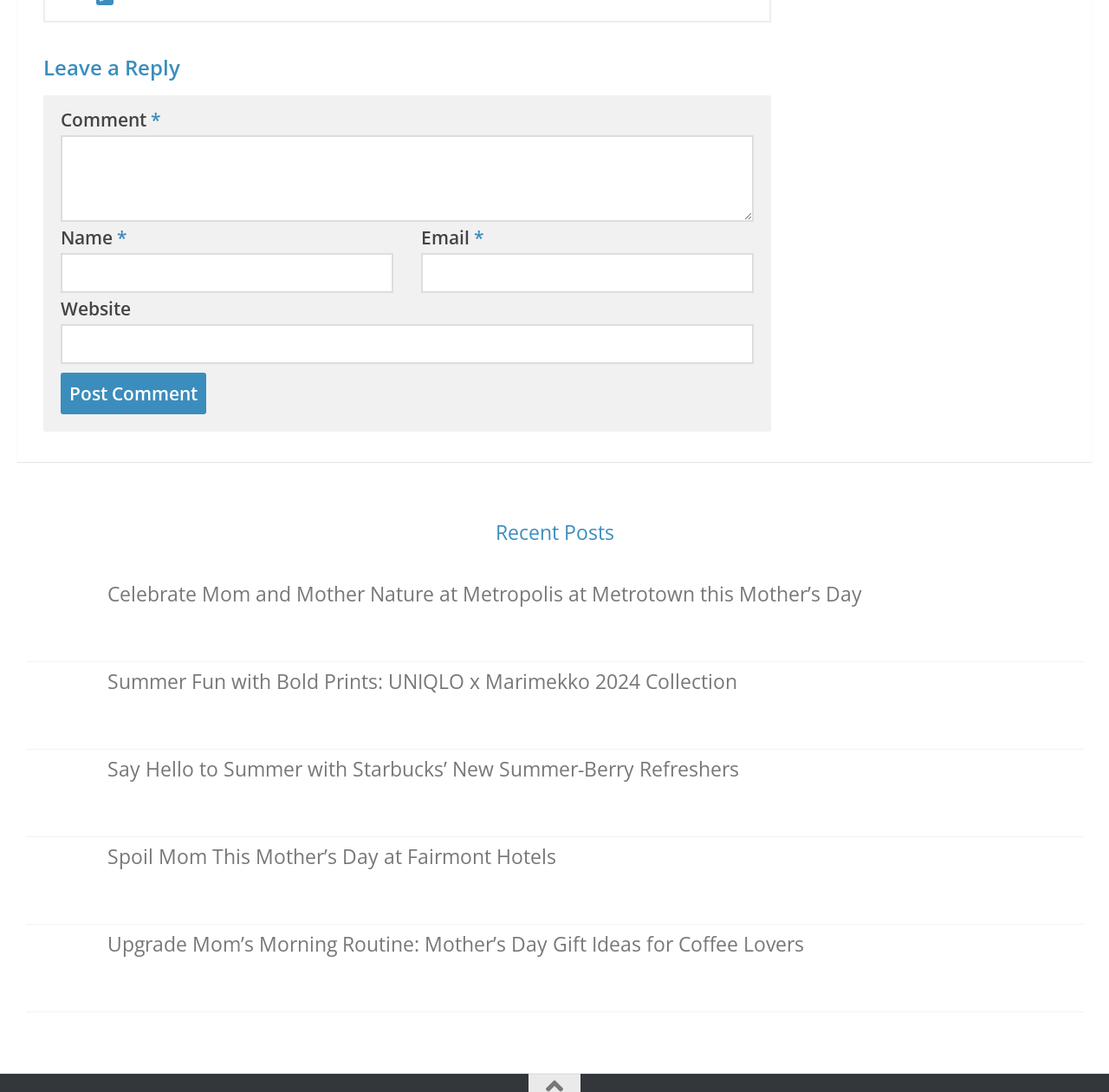What is the label of the textbox that is not required? From the image, respond with a single word or brief phrase.

Website